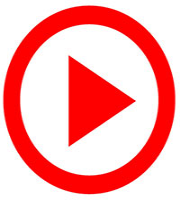Using a single word or phrase, answer the following question: 
What is the name of the library mentioned in the caption?

Leo Frank Case Research Library